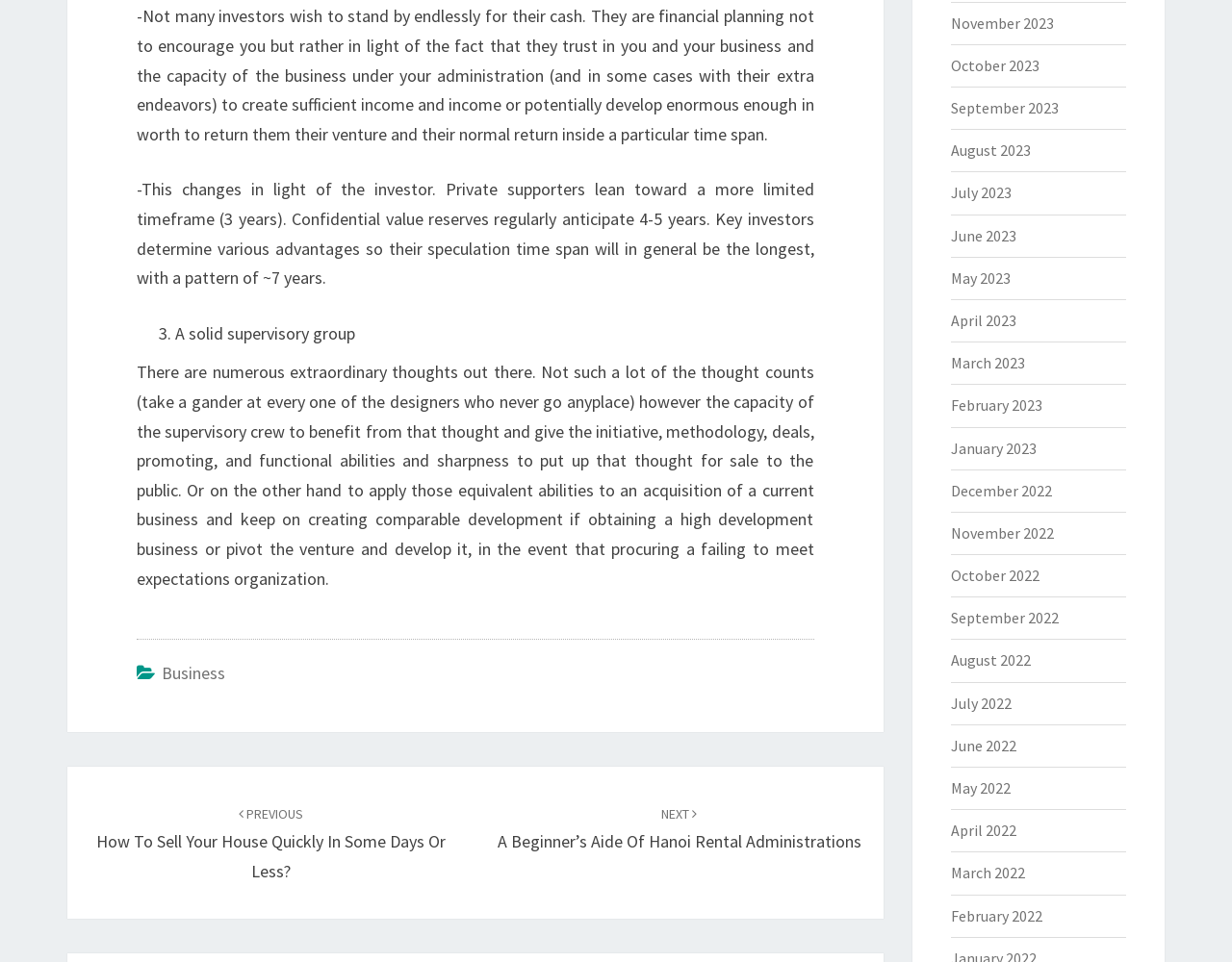Give a short answer using one word or phrase for the question:
What is the purpose of a solid management team?

To benefit from an idea